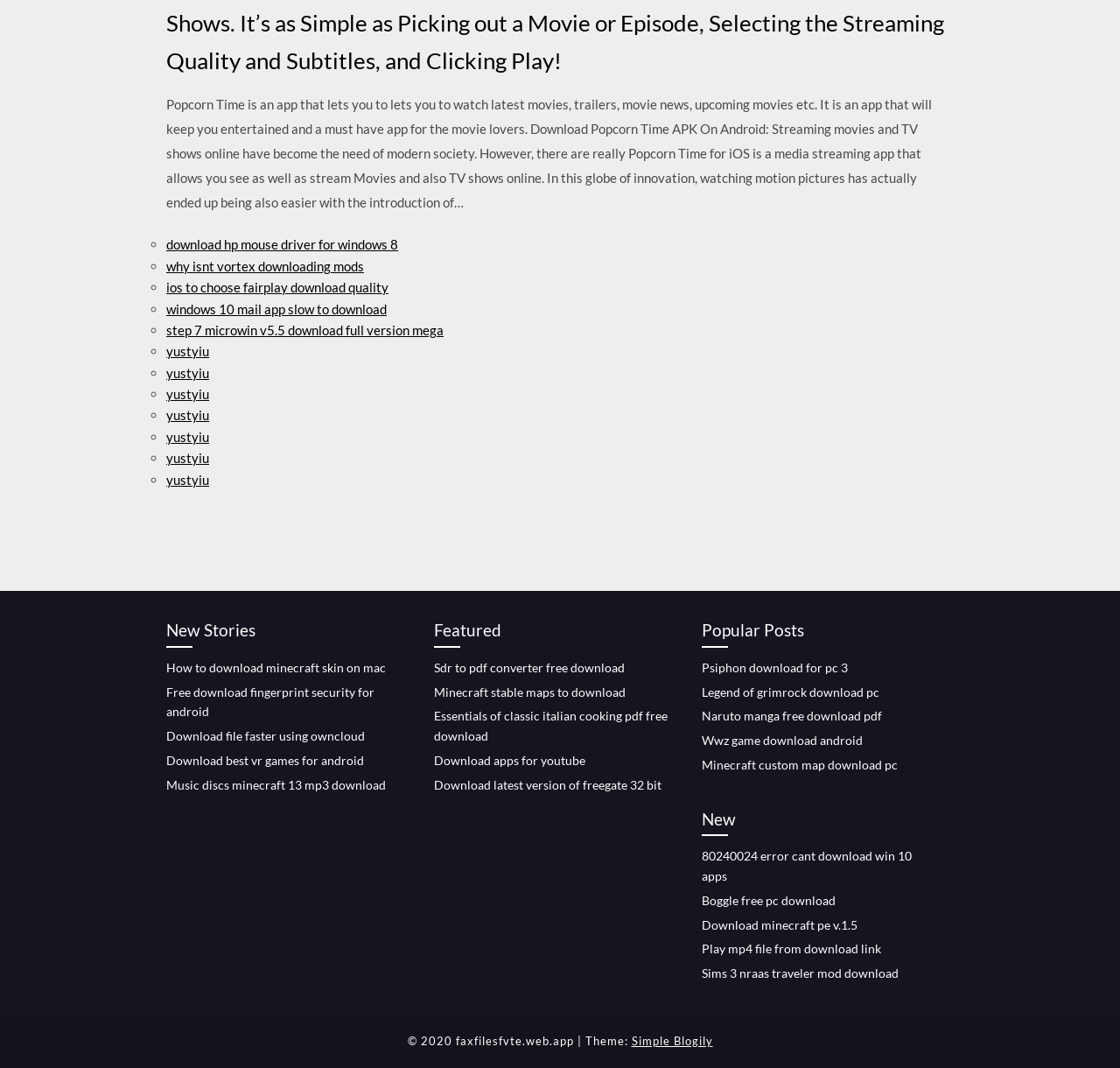Can you show the bounding box coordinates of the region to click on to complete the task described in the instruction: "read New Stories"?

[0.148, 0.578, 0.359, 0.606]